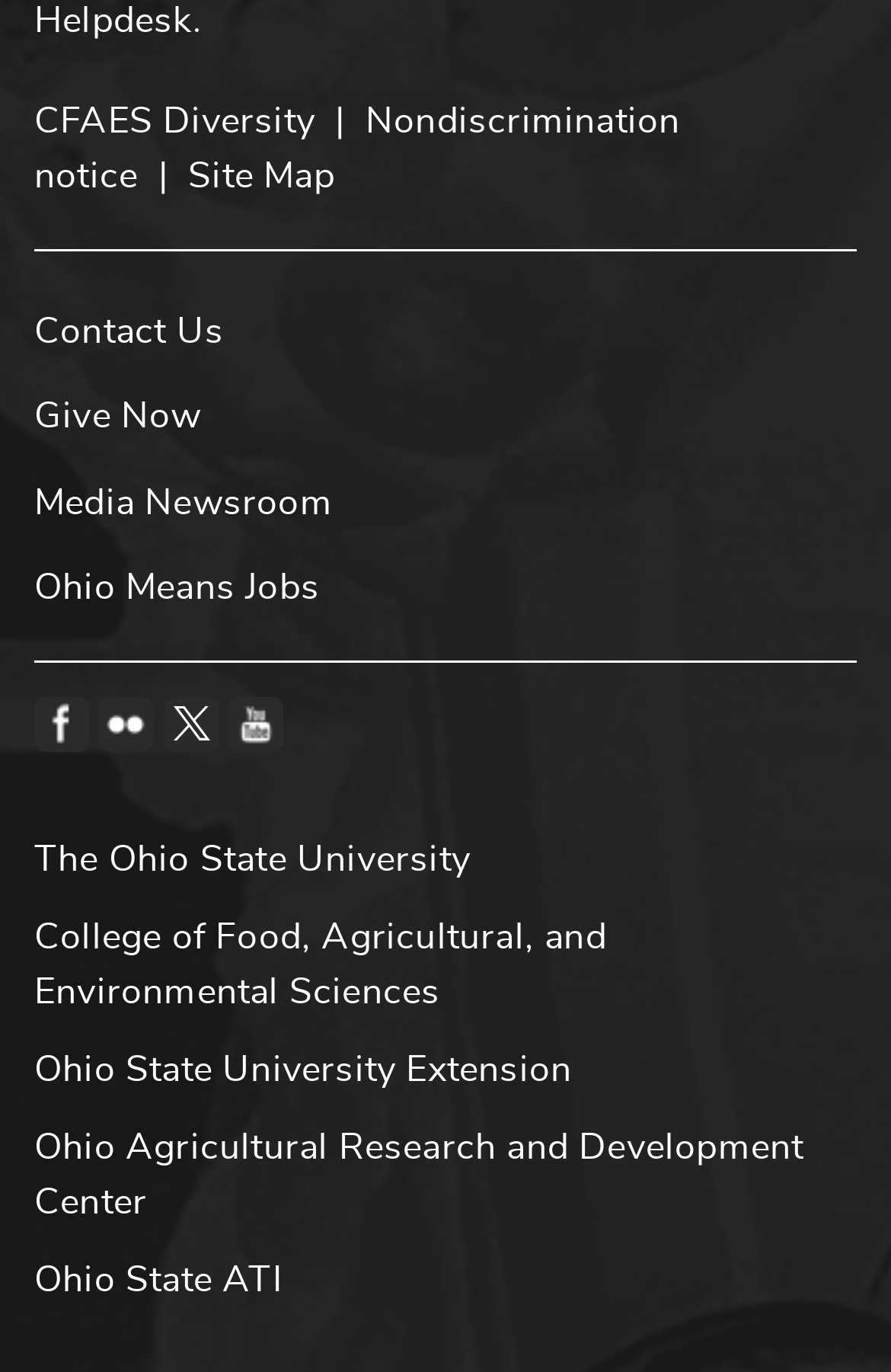Please give the bounding box coordinates of the area that should be clicked to fulfill the following instruction: "Go to Ohio State University Extension". The coordinates should be in the format of four float numbers from 0 to 1, i.e., [left, top, right, bottom].

[0.038, 0.751, 0.962, 0.808]